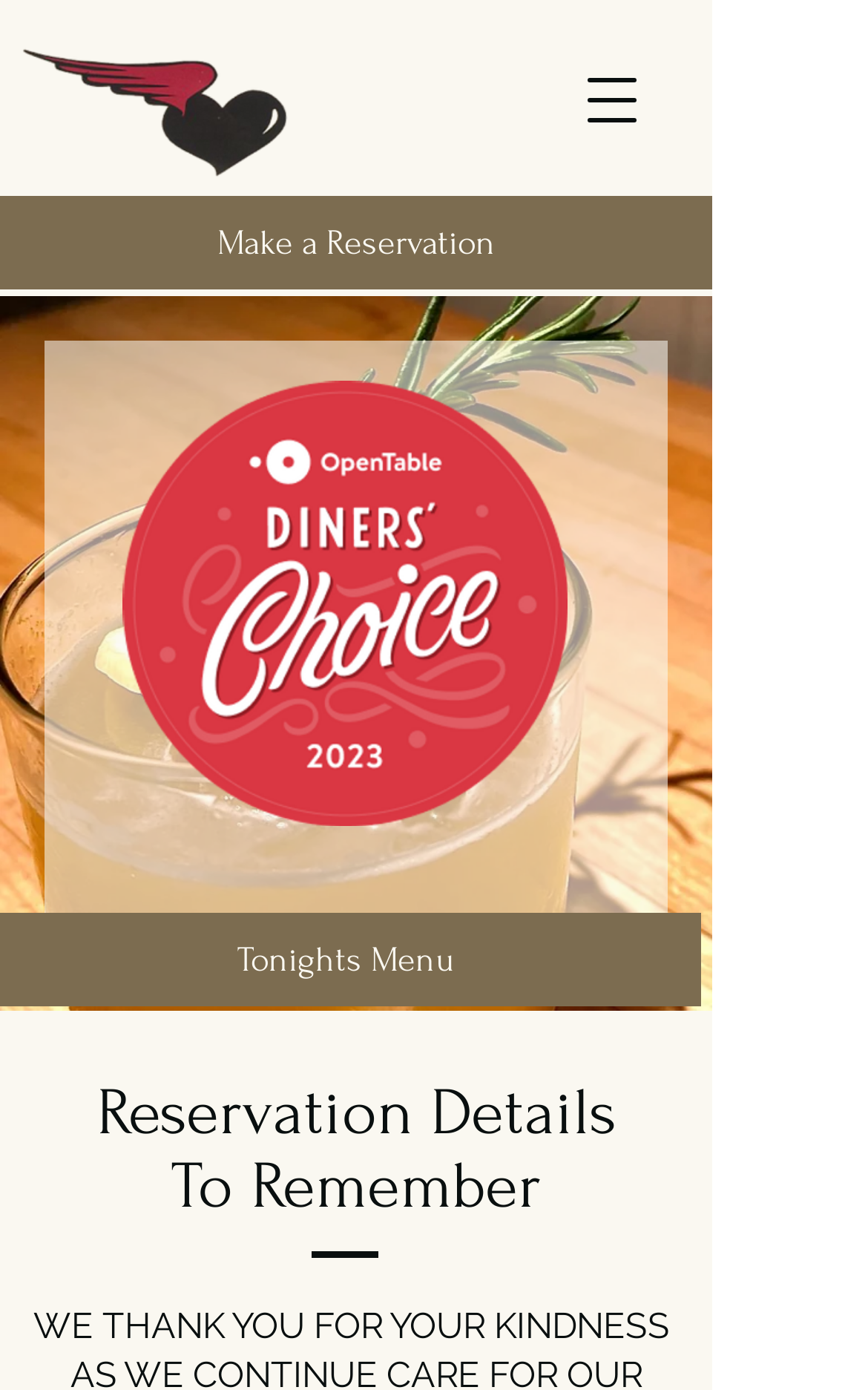What is the purpose of the 'Make a Reservation' link?
Using the information from the image, answer the question thoroughly.

The 'Make a Reservation' link is prominently displayed on the webpage, suggesting that it is a primary call-to-action. Its purpose is likely to allow users to book a table or make a reservation at the Flea Street restaurant.